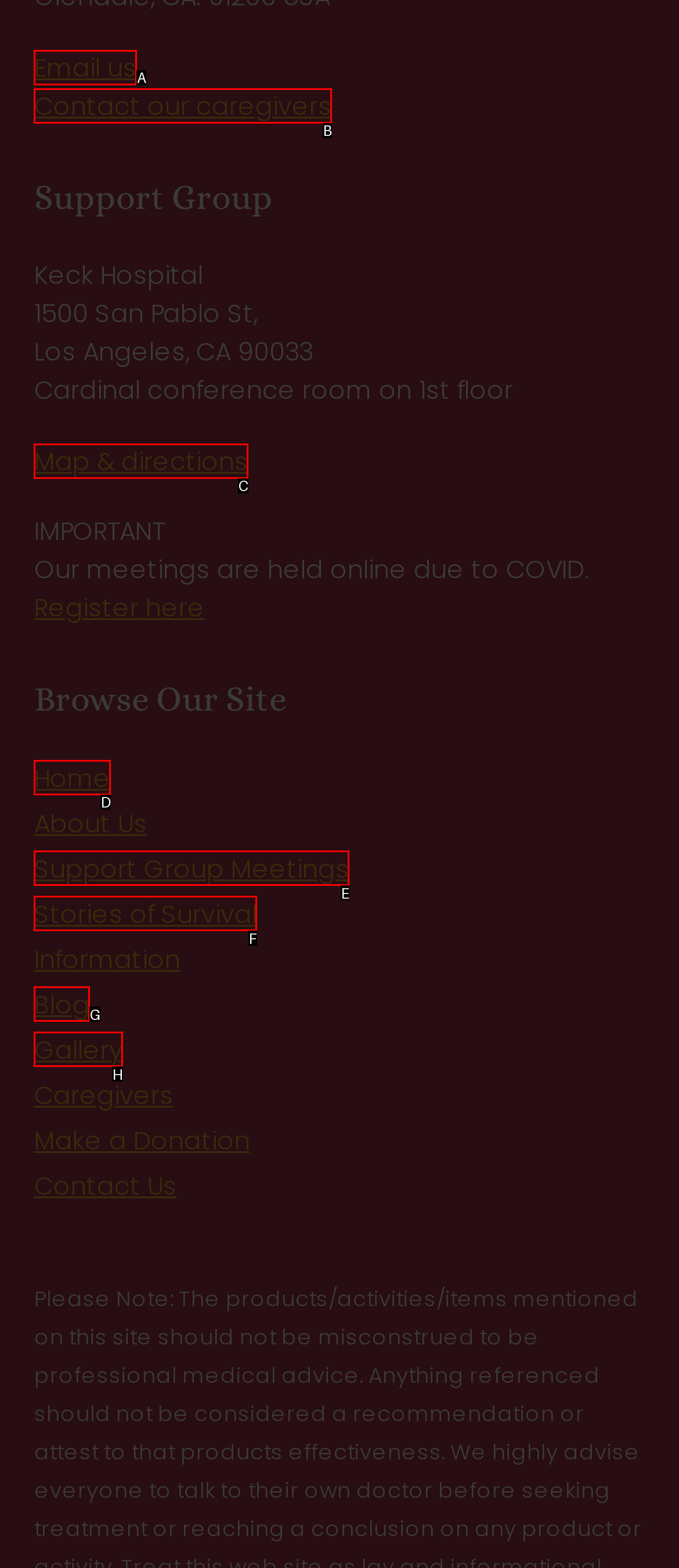Find the correct option to complete this instruction: Go to the home page. Reply with the corresponding letter.

D